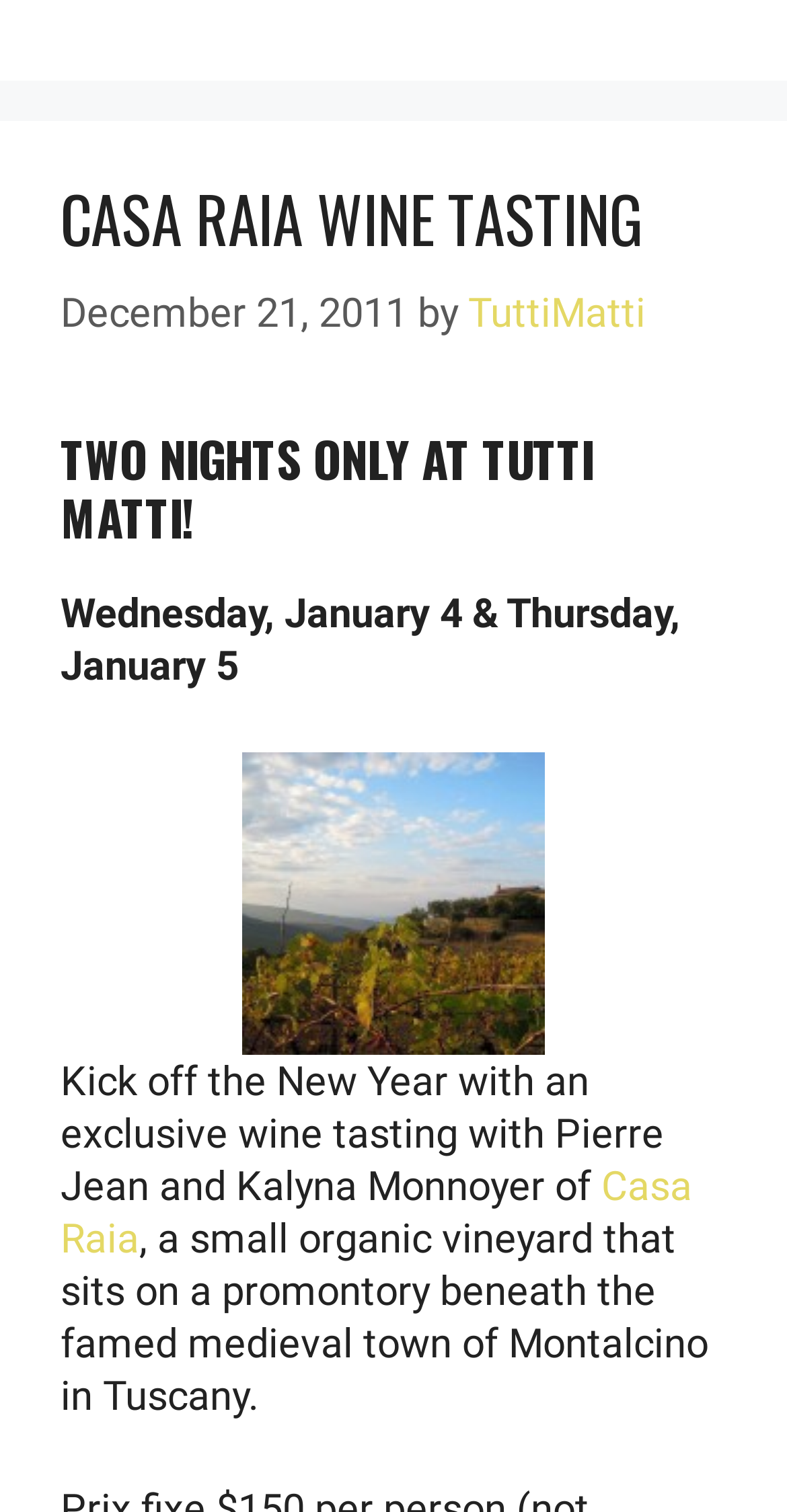Please provide a one-word or phrase answer to the question: 
Who is hosting the wine tasting event?

Pierre Jean and Kalyna Monnoyer